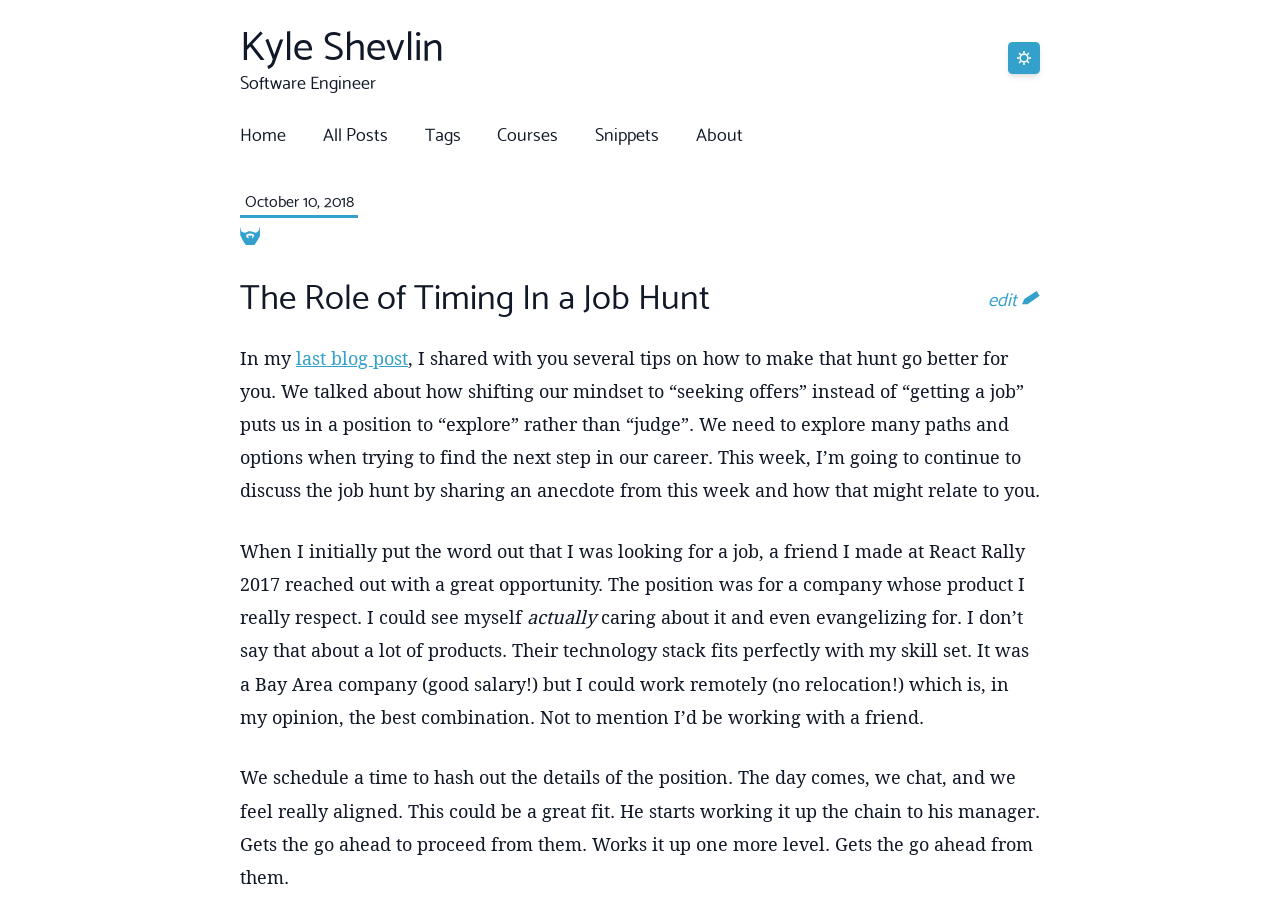Answer the question below using just one word or a short phrase: 
What is the benefit of working with the company mentioned in the blog post?

No relocation